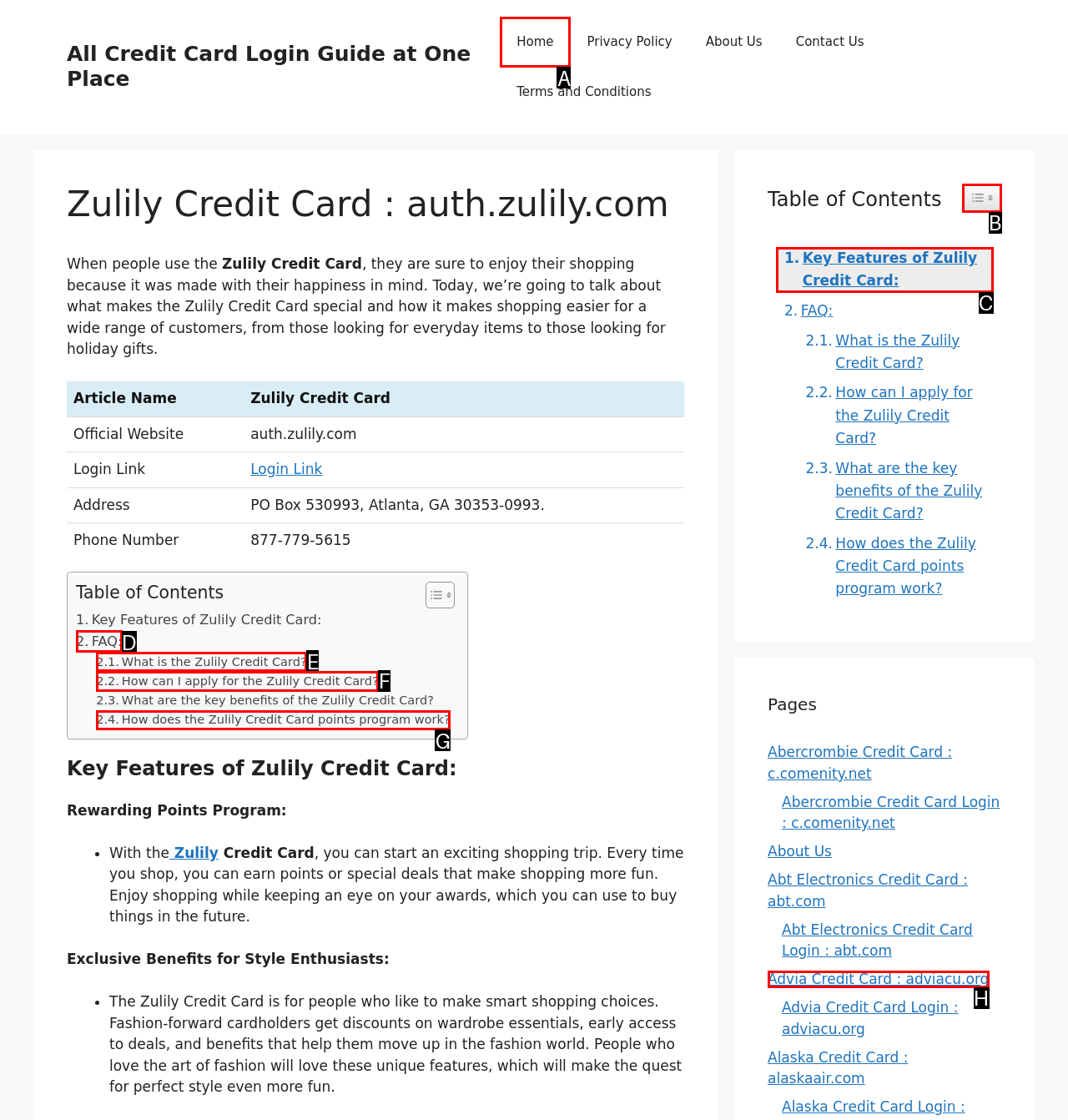Point out the option that needs to be clicked to fulfill the following instruction: Click on the 'Home' link
Answer with the letter of the appropriate choice from the listed options.

A